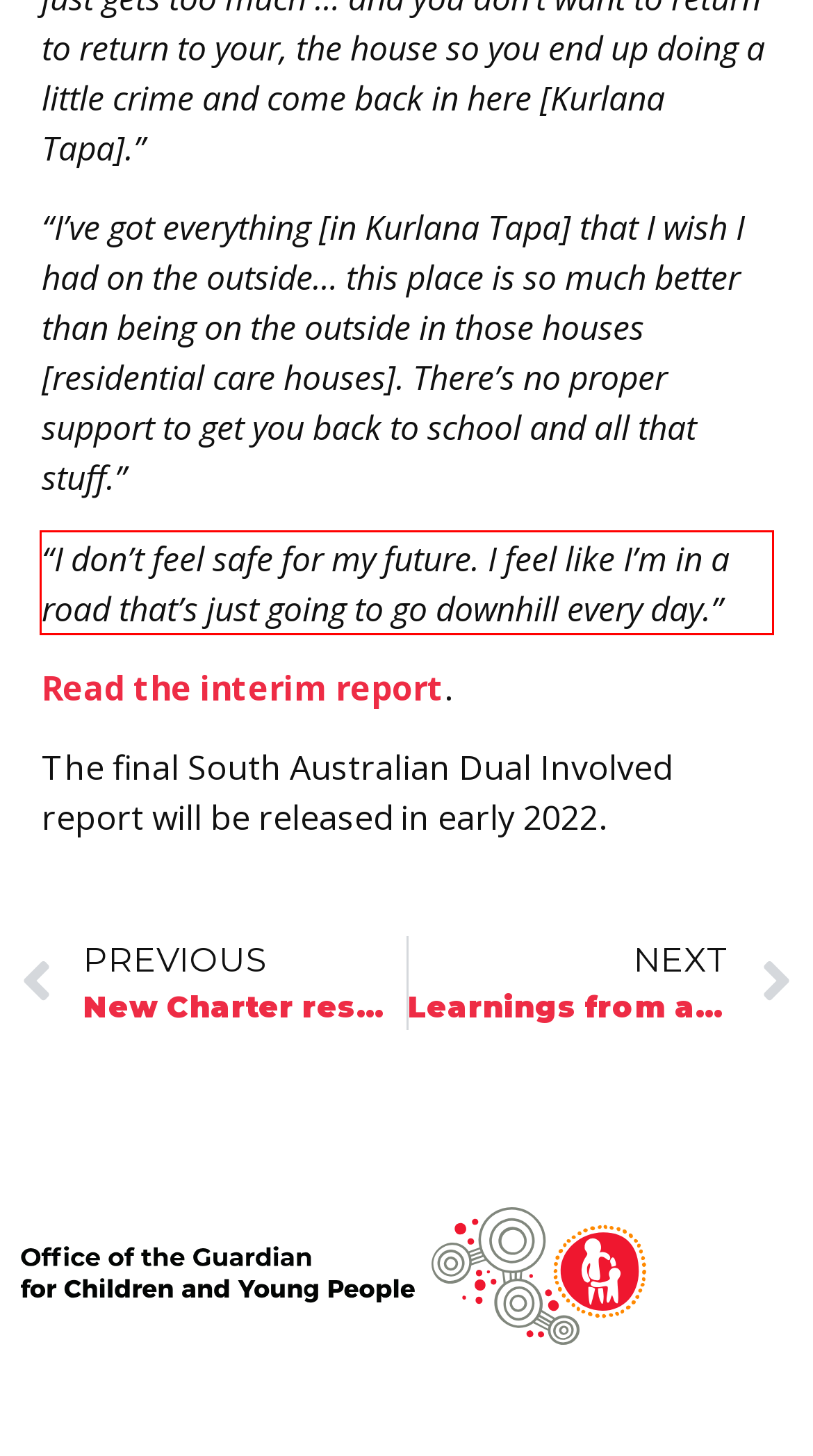Examine the screenshot of the webpage, locate the red bounding box, and perform OCR to extract the text contained within it.

“I don’t feel safe for my future. I feel like I’m in a road that’s just going to go downhill every day.”